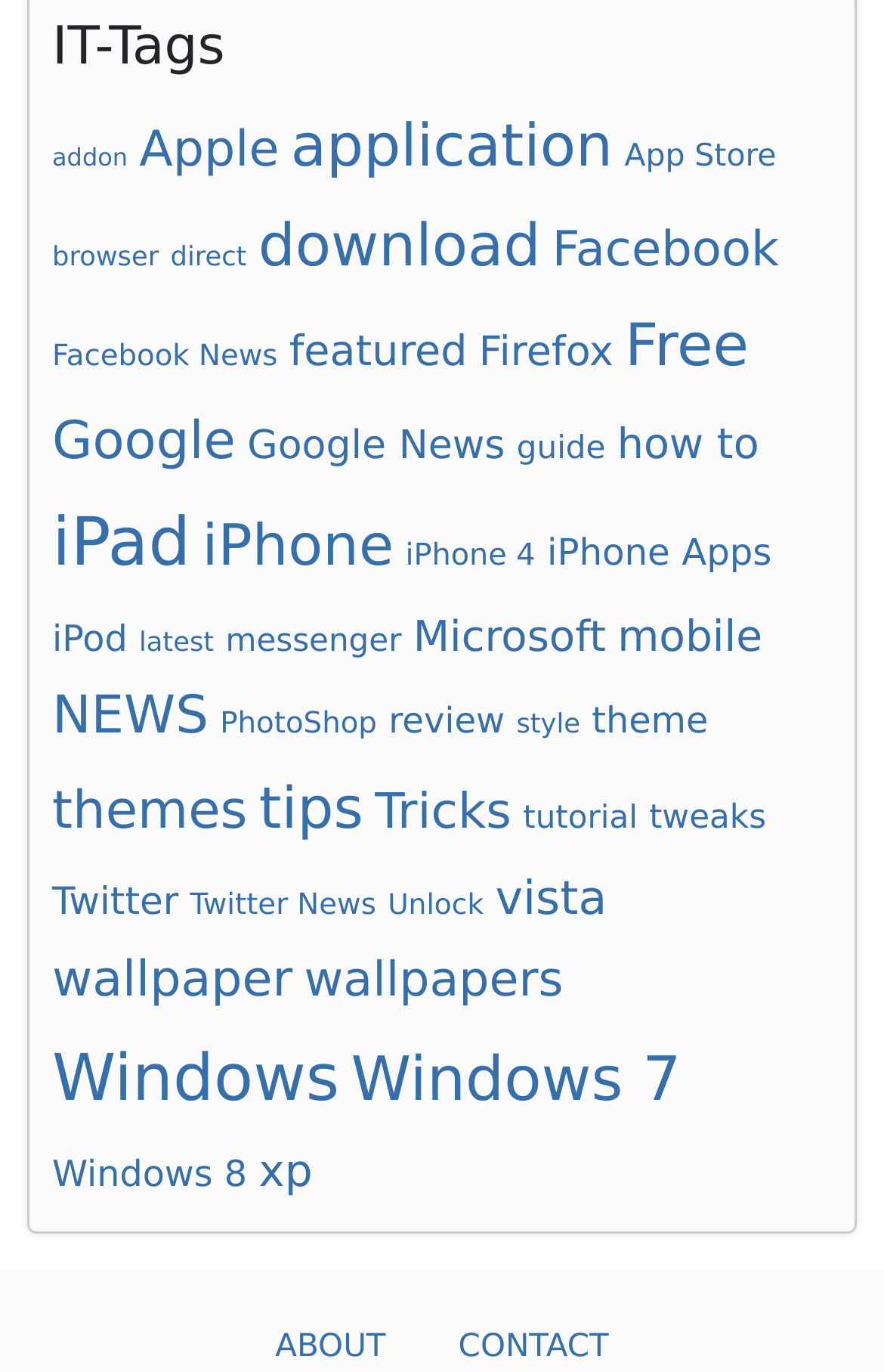Provide your answer in a single word or phrase: 
How many categories have more than 100 items?

3